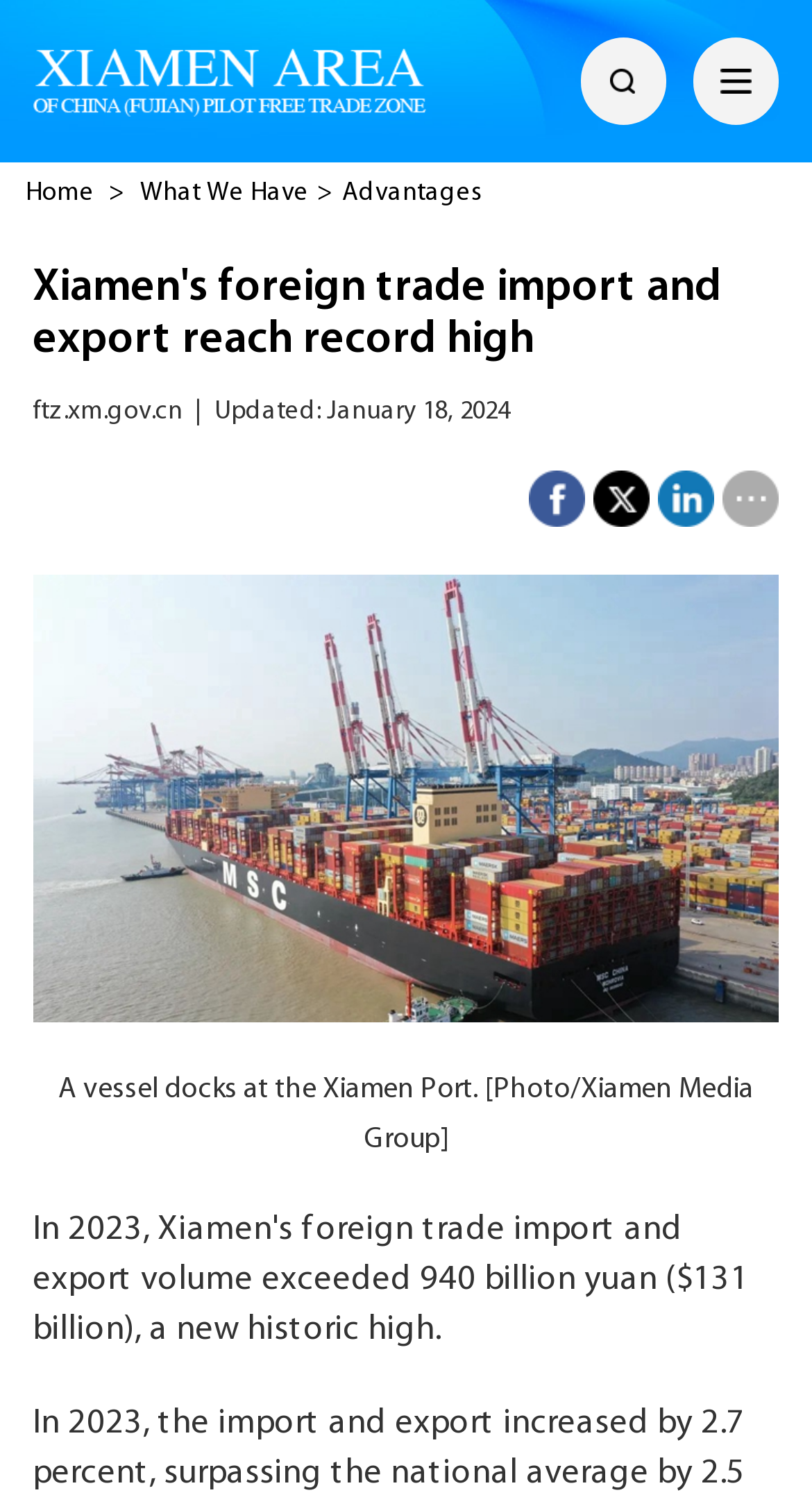How many links are there in the top navigation bar?
Use the information from the screenshot to give a comprehensive response to the question.

The question asks about the number of links in the top navigation bar. By looking at the links 'Home', 'What We Have', 'Advantages', and the '>' symbol, we can determine that there are 4 links in the top navigation bar.